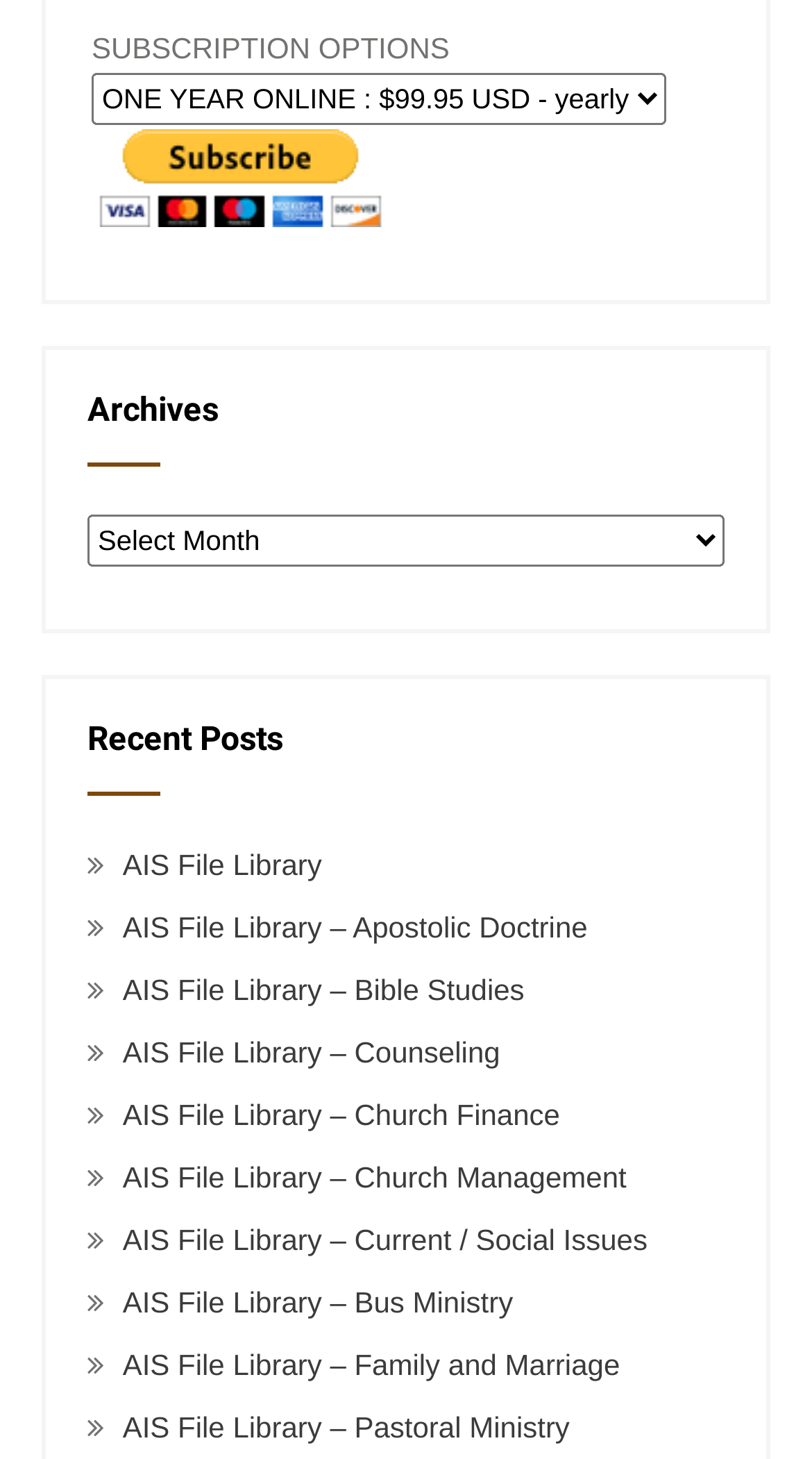Please pinpoint the bounding box coordinates for the region I should click to adhere to this instruction: "View archives".

[0.108, 0.353, 0.892, 0.388]